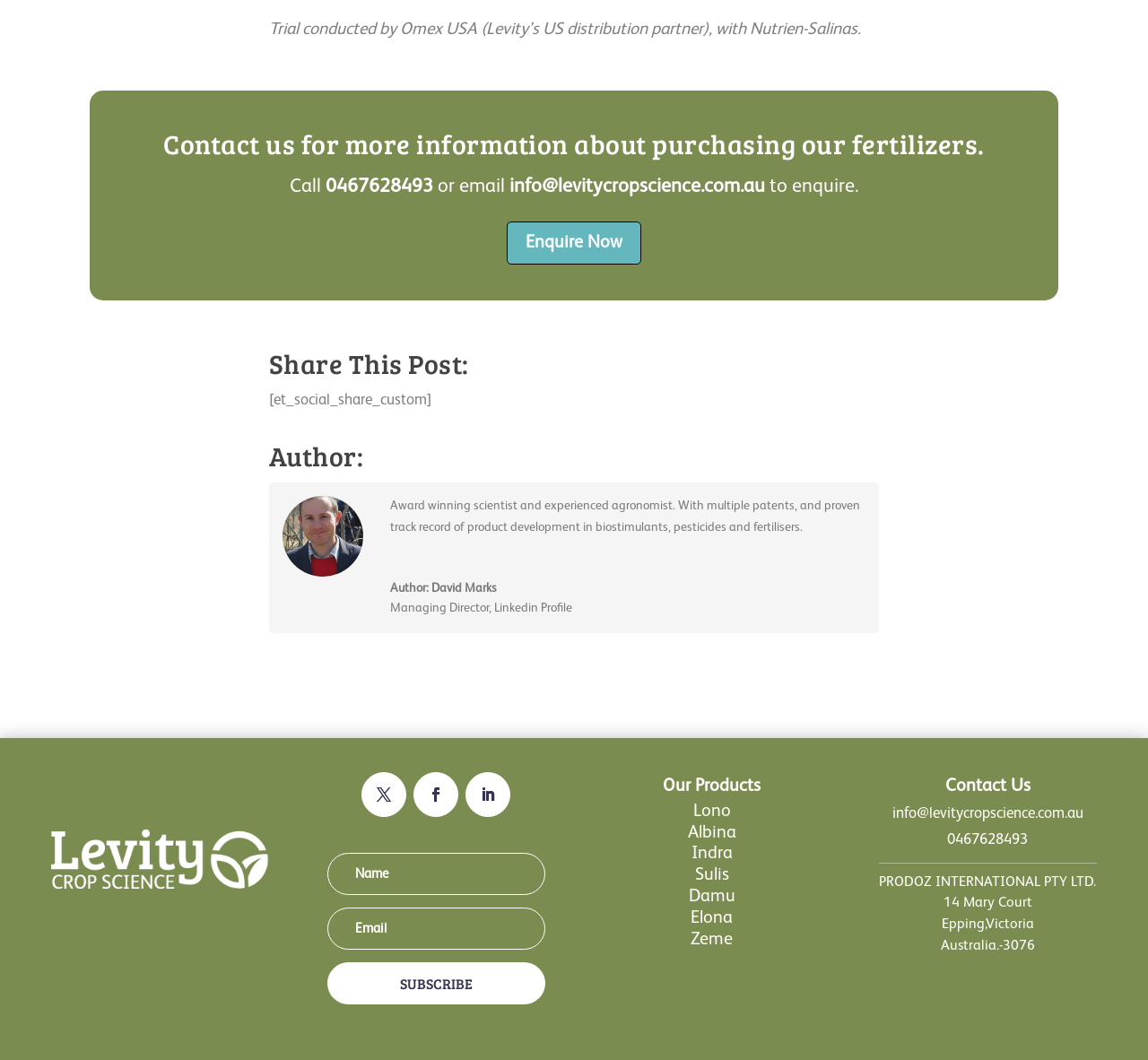How can one contact the company?
Using the information from the image, give a concise answer in one word or a short phrase.

Call or email